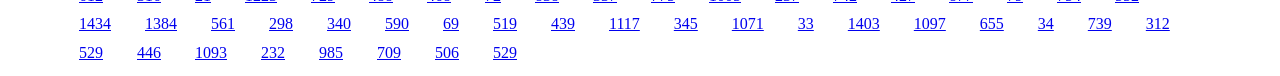Carefully examine the image and provide an in-depth answer to the question: How many links are on the top row?

By examining the bounding box coordinates, I noticed that the y1 and y2 values for the first 13 links are similar, indicating they are on the same row. Specifically, the y1 values range from 0.203 to 0.203, and the y2 values range from 0.426 to 0.426.